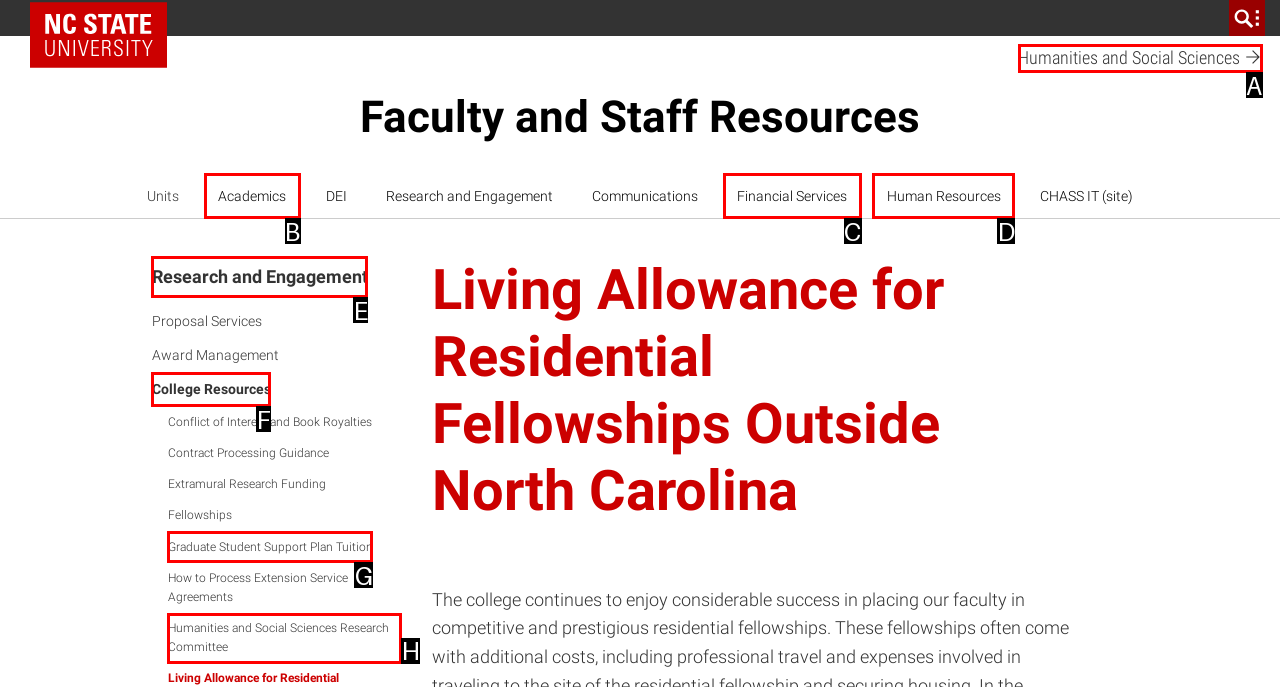Examine the description: Humanities and Social Sciences and indicate the best matching option by providing its letter directly from the choices.

A